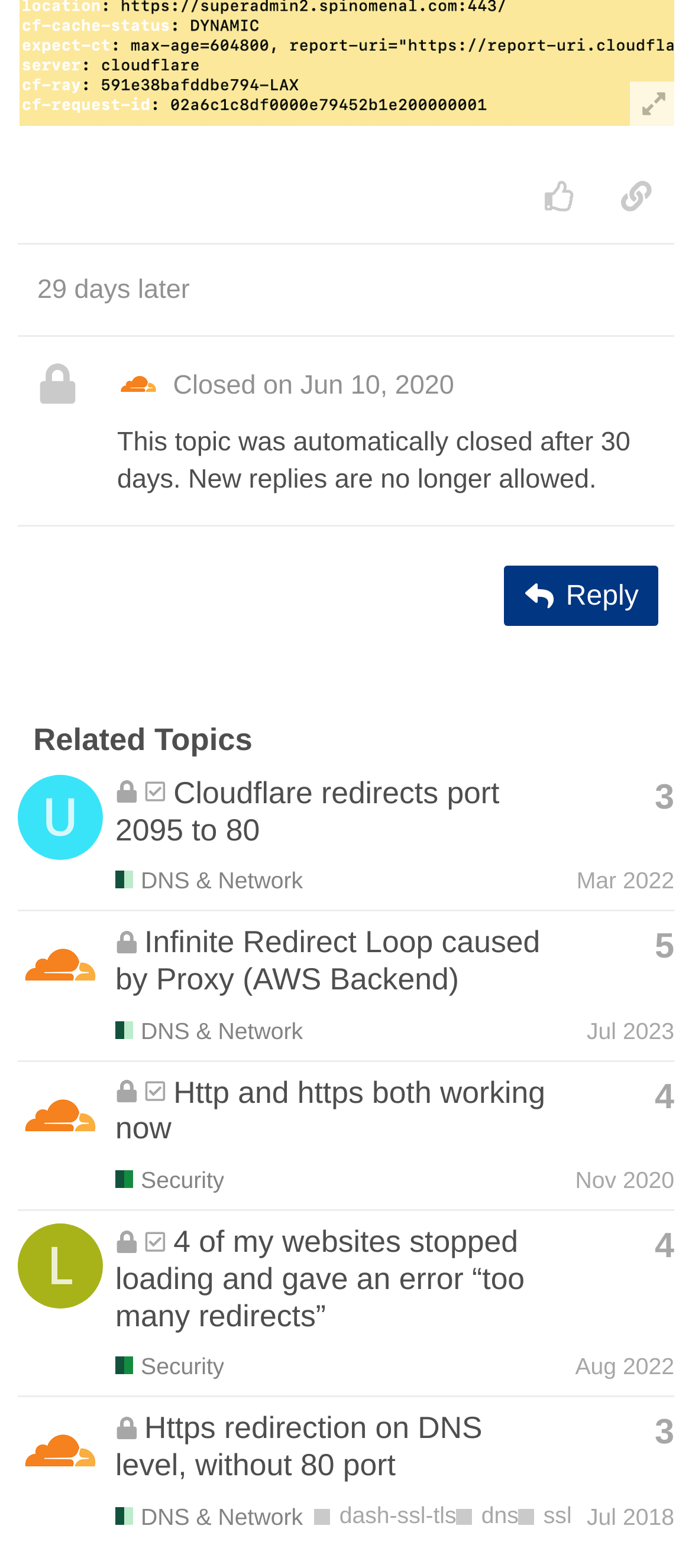Given the element description: "Reply", predict the bounding box coordinates of the UI element it refers to, using four float numbers between 0 and 1, i.e., [left, top, right, bottom].

[0.729, 0.361, 0.952, 0.399]